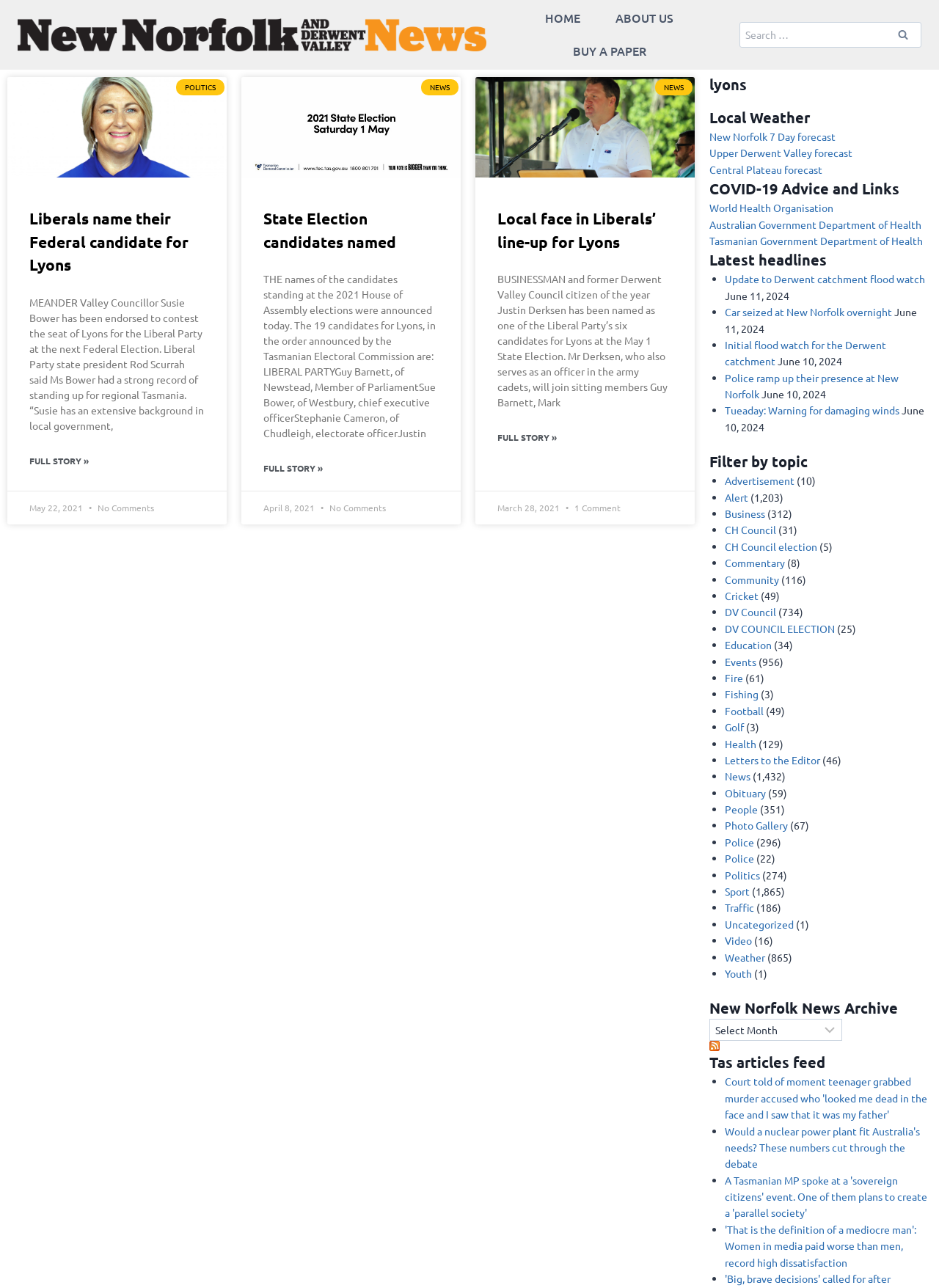Given the description of a UI element: "About Us", identify the bounding box coordinates of the matching element in the webpage screenshot.

[0.637, 0.002, 0.736, 0.027]